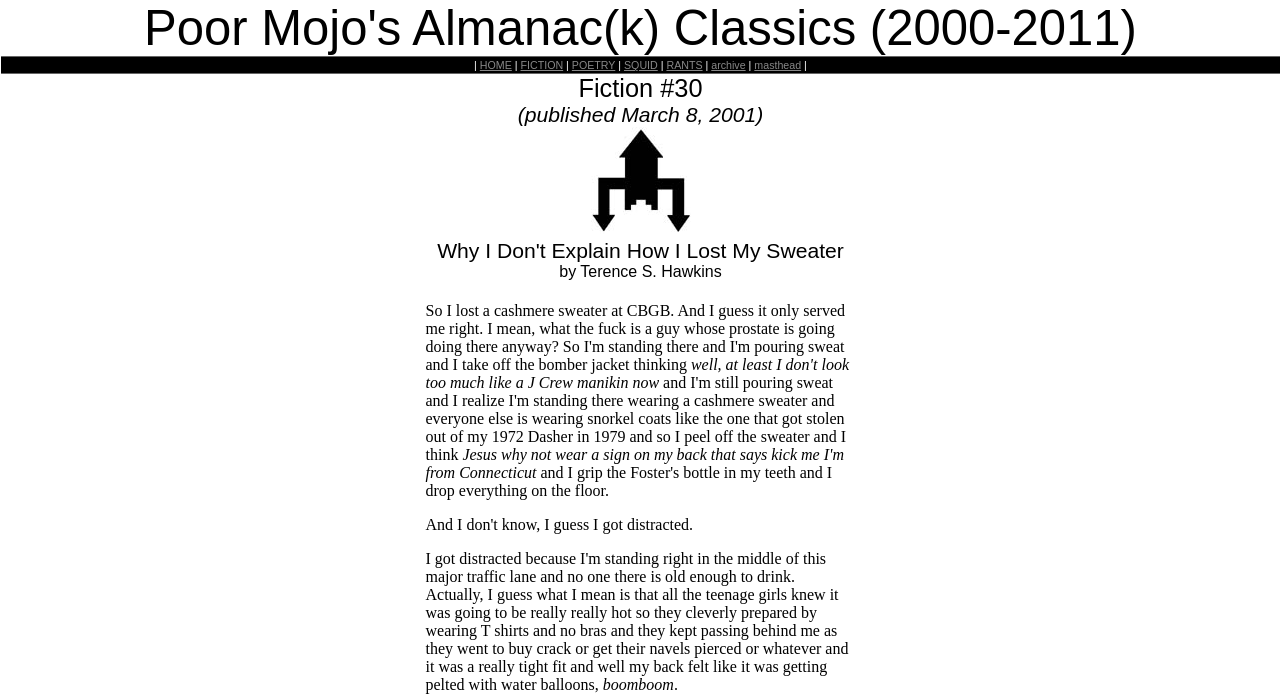What is the issue number of the story?
Ensure your answer is thorough and detailed.

I found the answer by examining the text 'Fiction #30' located near the top of the webpage, which indicates the issue number of the story.